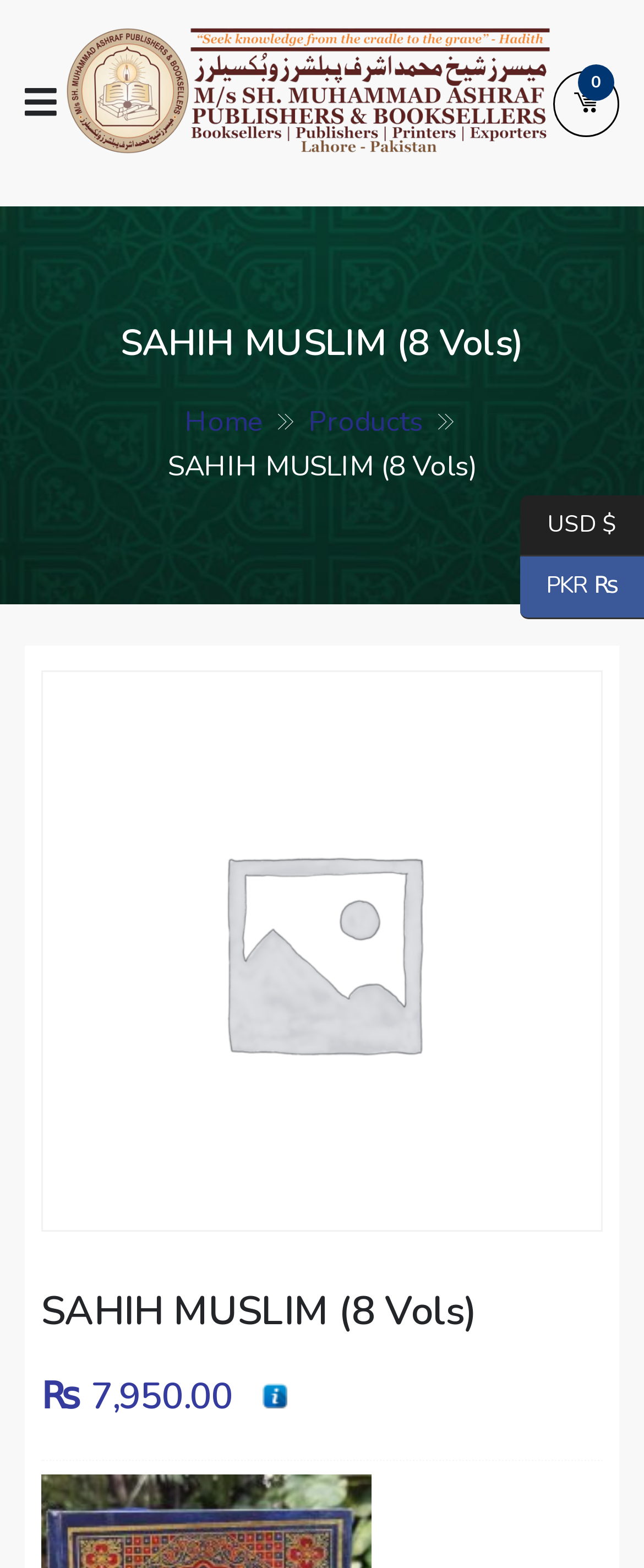Given the description "0 ₨ 0.00", determine the bounding box of the corresponding UI element.

[0.859, 0.045, 0.962, 0.087]